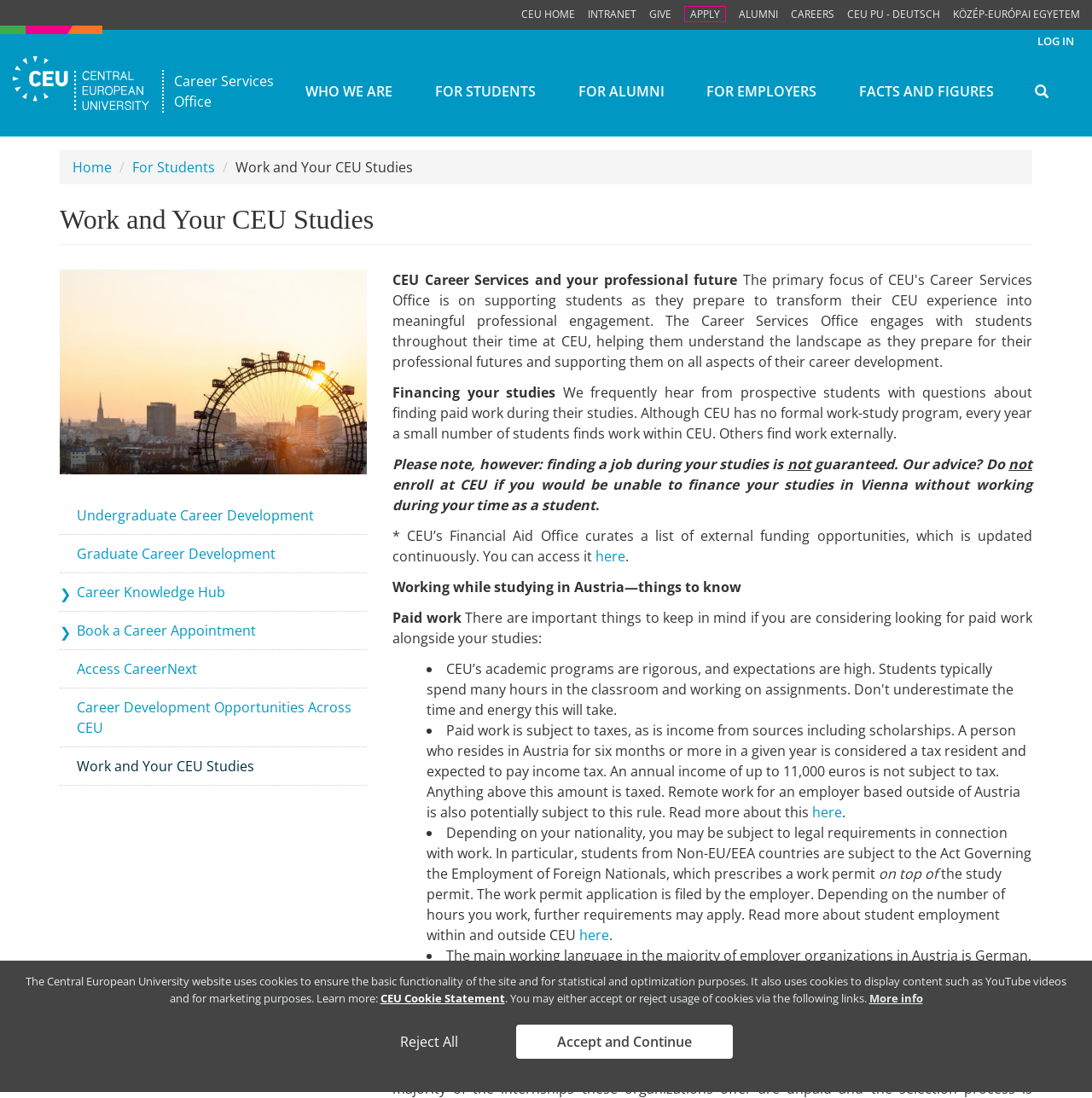Show the bounding box coordinates of the region that should be clicked to follow the instruction: "Learn about Undergraduate Career Development."

[0.055, 0.452, 0.336, 0.487]